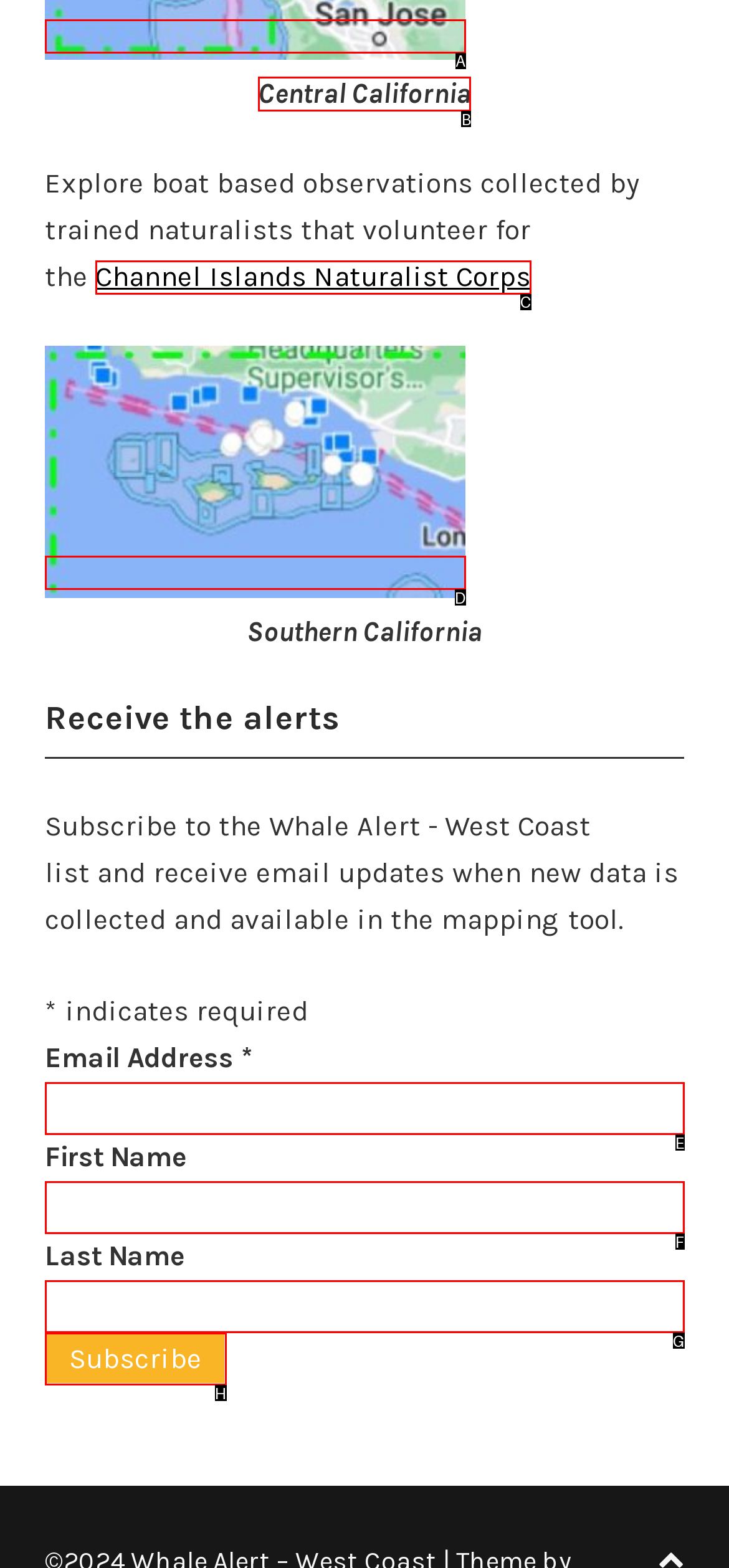Point out the HTML element I should click to achieve the following task: Click the link to learn about Central California Provide the letter of the selected option from the choices.

B